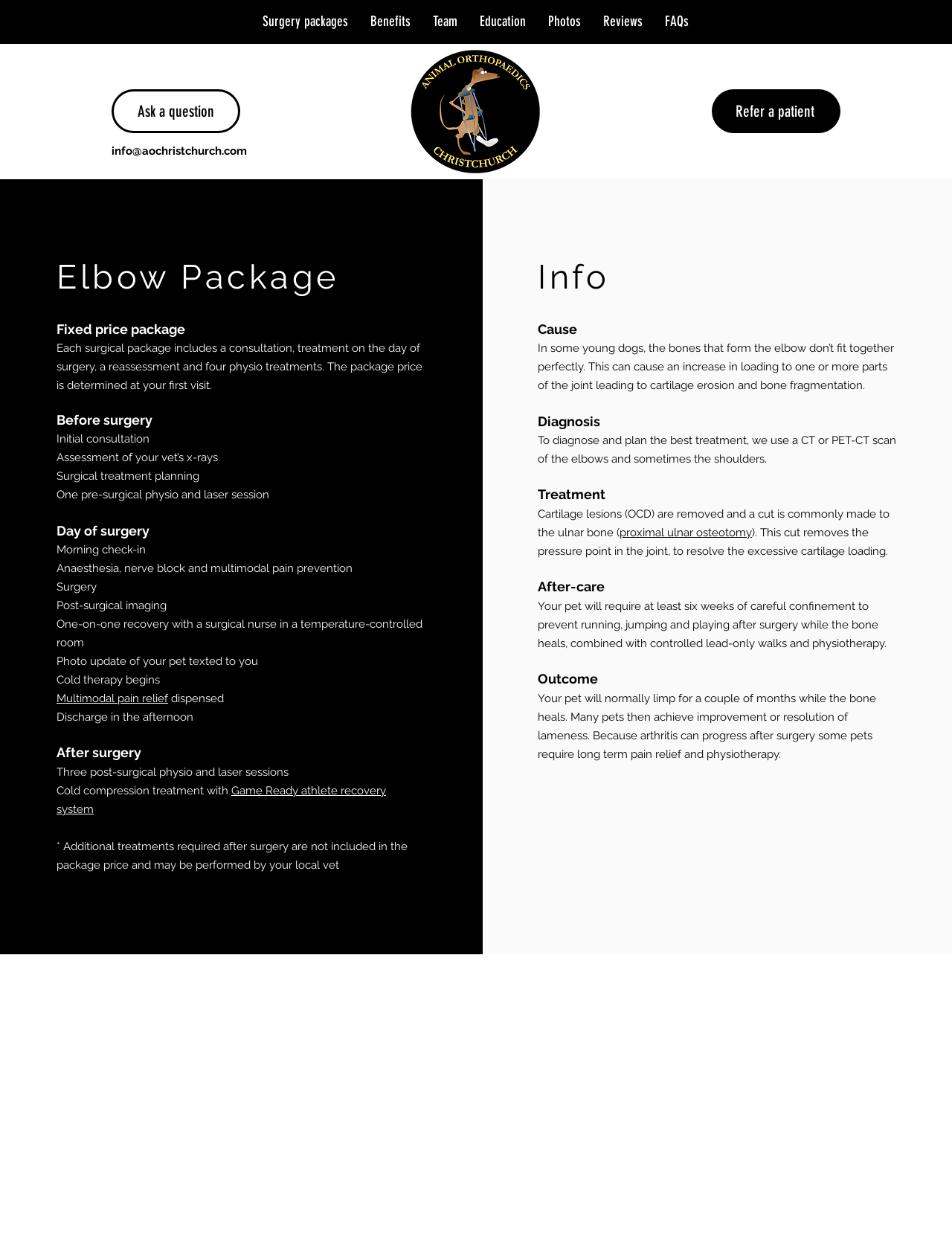Can you specify the bounding box coordinates for the region that should be clicked to fulfill this instruction: "Learn about 'VENDOR MANAGEMENT PROGRAMS'".

None